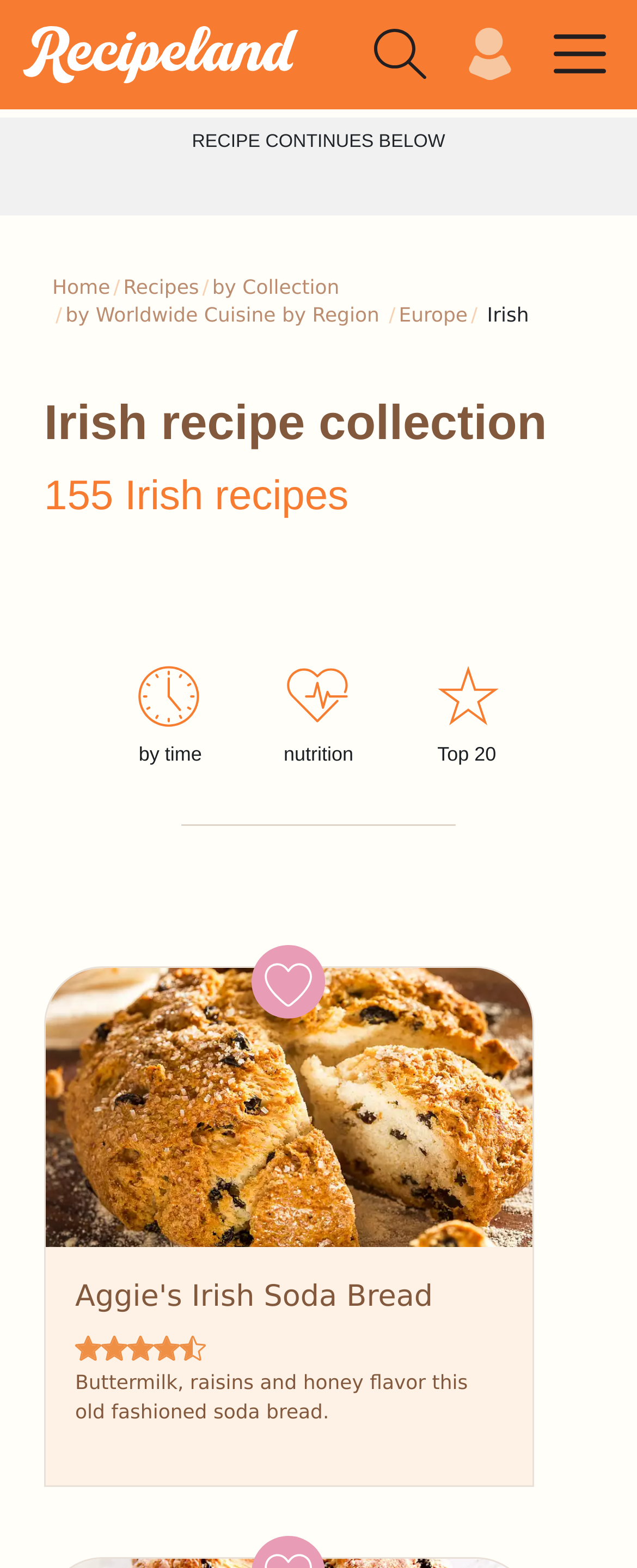How many stars does the first recipe have?
Based on the screenshot, answer the question with a single word or phrase.

4.5